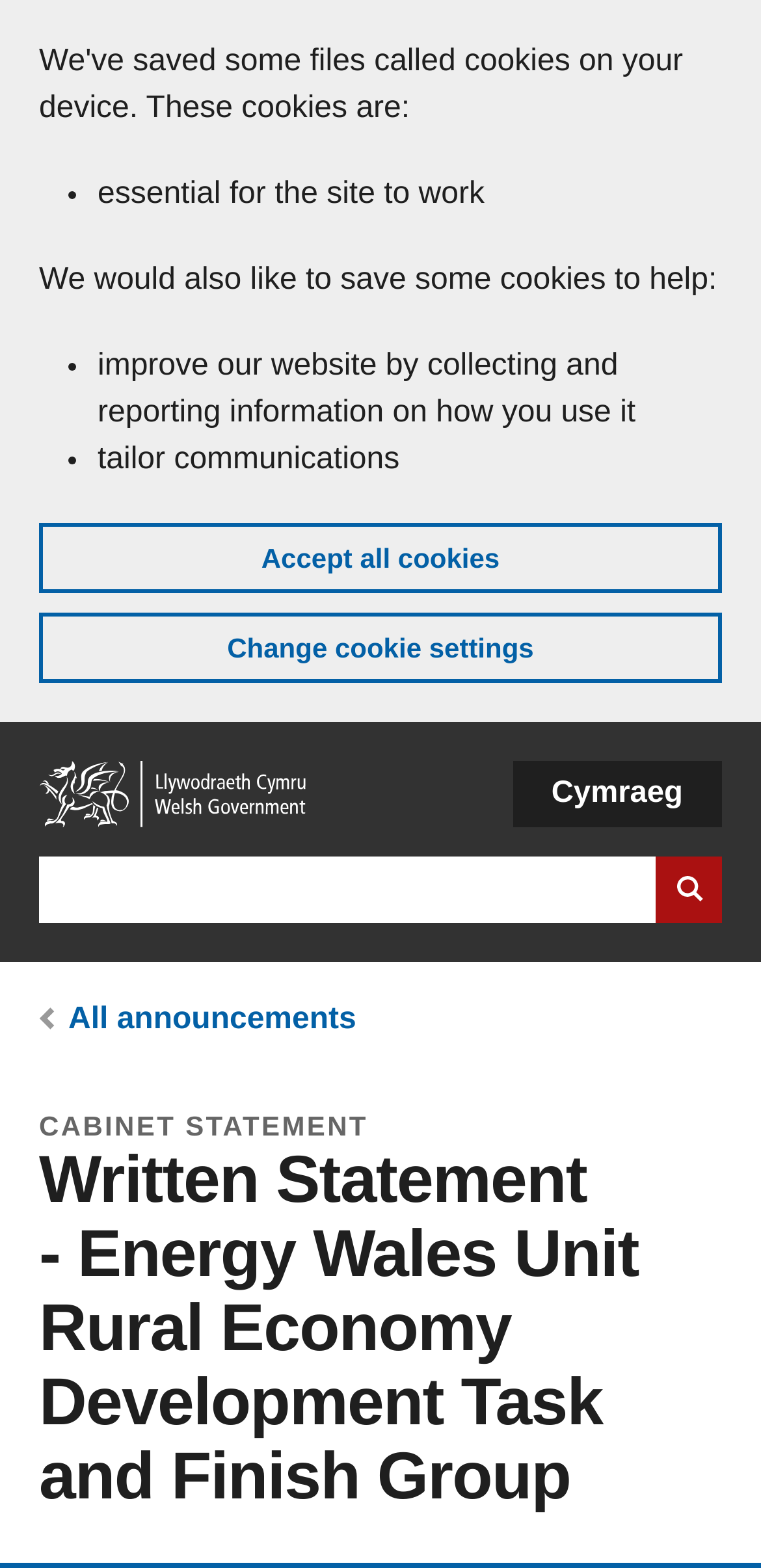Please identify the bounding box coordinates of the element's region that I should click in order to complete the following instruction: "View all announcements". The bounding box coordinates consist of four float numbers between 0 and 1, i.e., [left, top, right, bottom].

[0.09, 0.64, 0.468, 0.661]